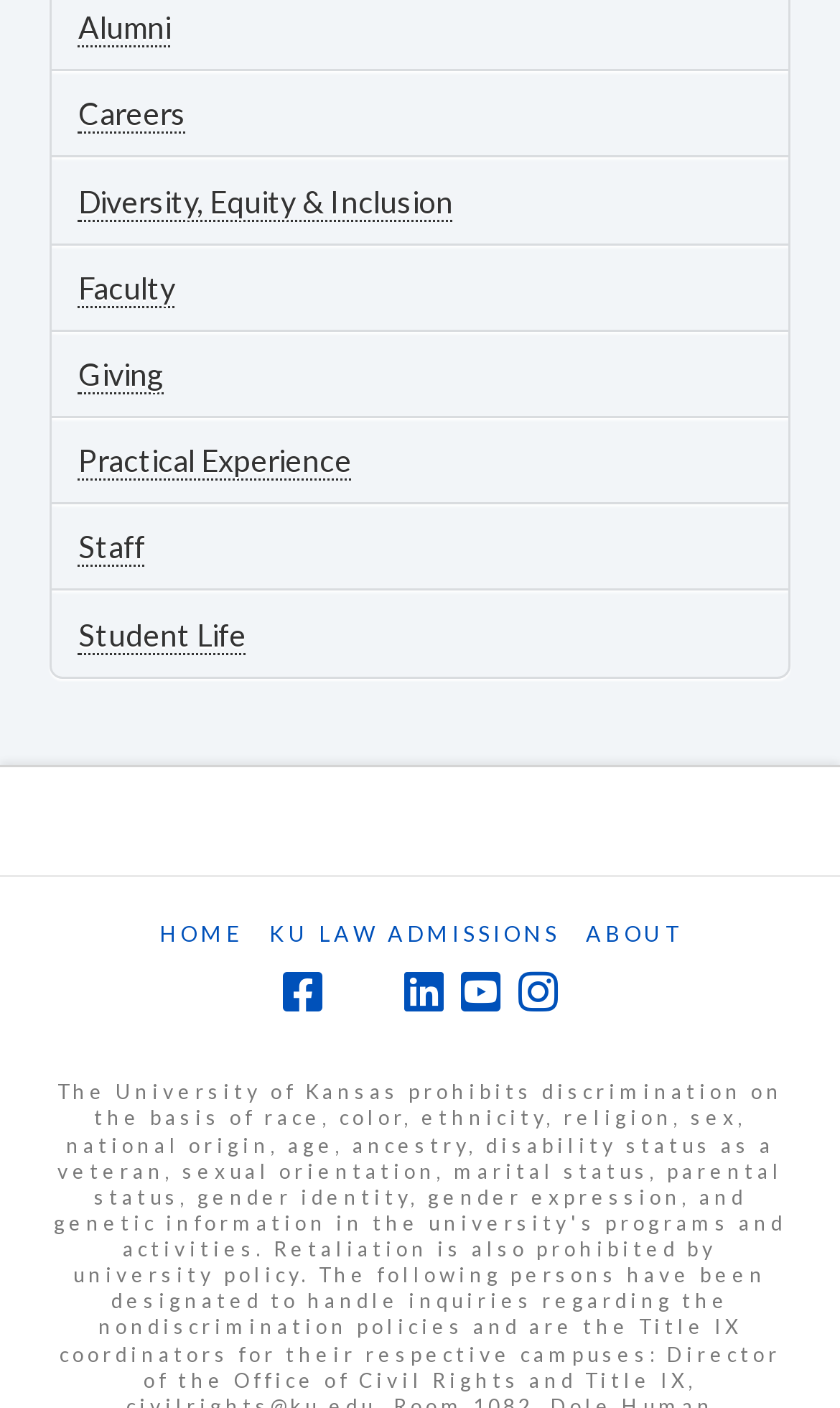How many links are there in the top navigation bar?
Provide a detailed and extensive answer to the question.

I counted the number of links in the top navigation bar, which are Alumni, Careers, Diversity, Equity & Inclusion, Faculty, Giving, Practical Experience, Staff, and Student Life, totaling 9 links.